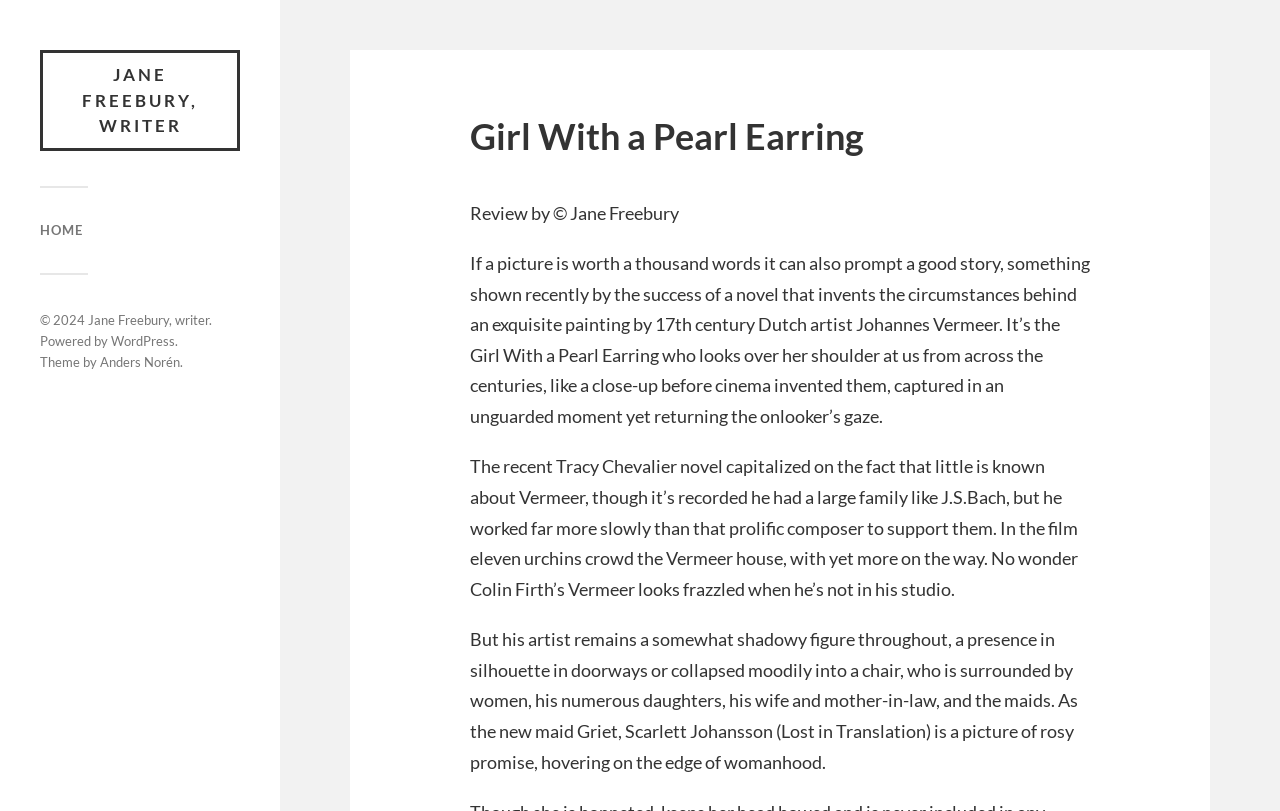Locate the bounding box of the user interface element based on this description: "Home".

[0.031, 0.273, 0.065, 0.293]